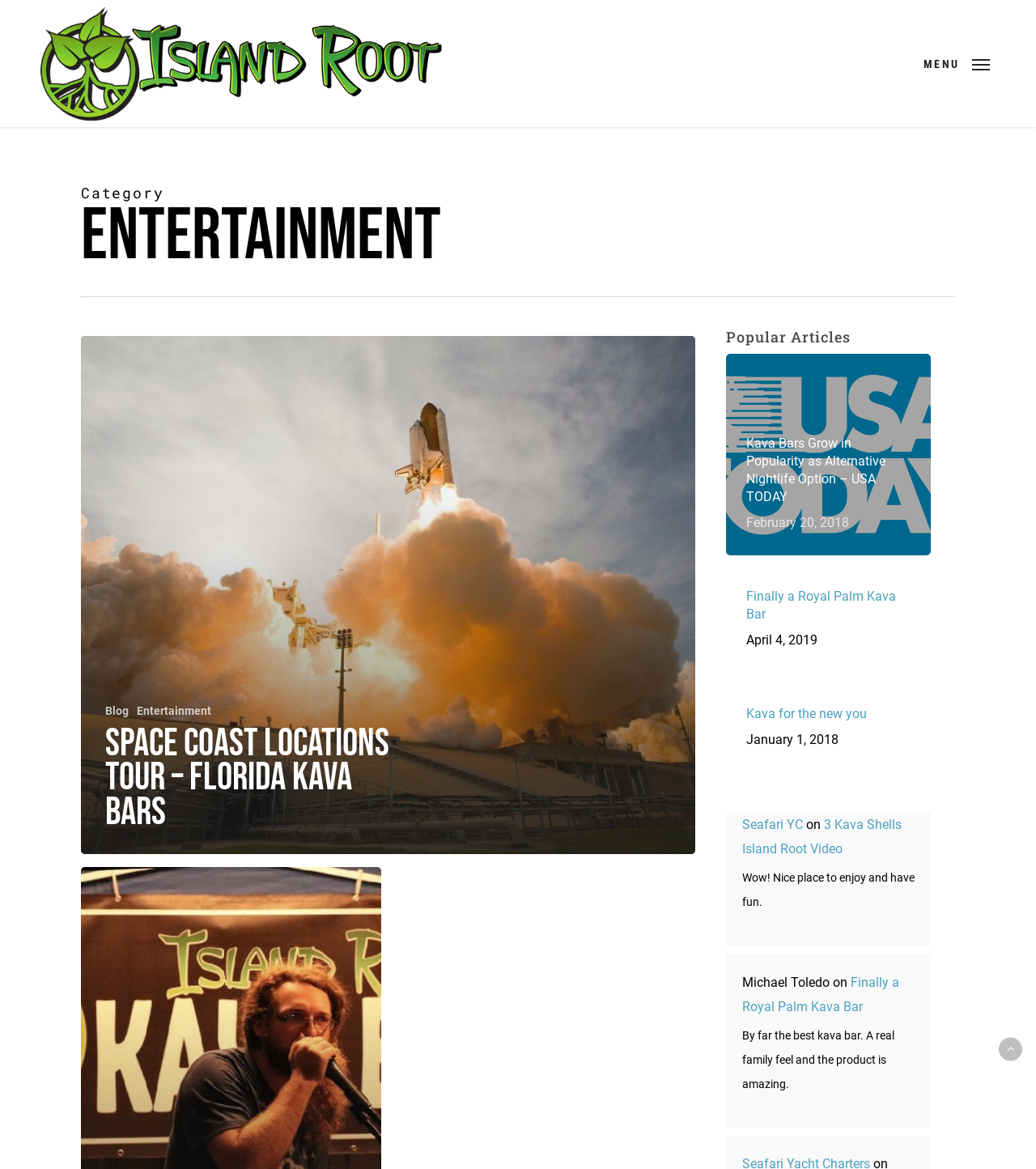What is the category of the articles?
Using the image as a reference, give a one-word or short phrase answer.

Entertainment